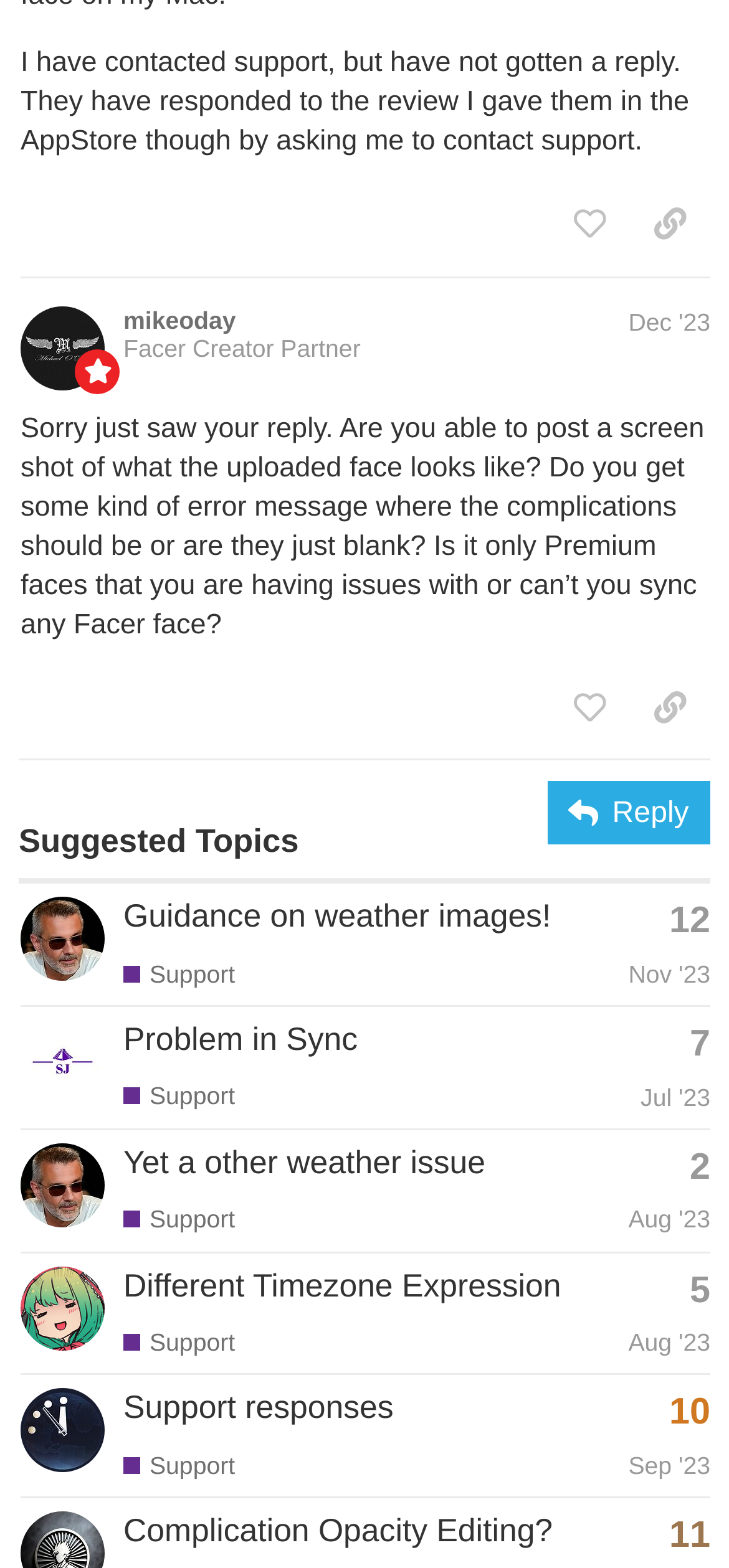What is the username of the person who replied to the post?
Please give a well-detailed answer to the question.

The username of the person who replied to the post is masterboyhr, which can be found in the link 'masterboyhr'.